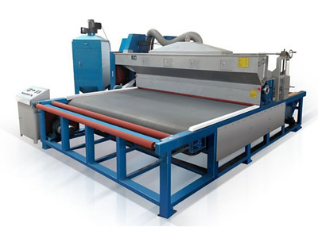Examine the image and give a thorough answer to the following question:
What is the purpose of the blue body of the machine?

The caption explains that 'the blue body of the machine houses various technical components and mechanisms that control the blasting process', indicating that the blue body serves to contain the necessary components for the machine's operation.